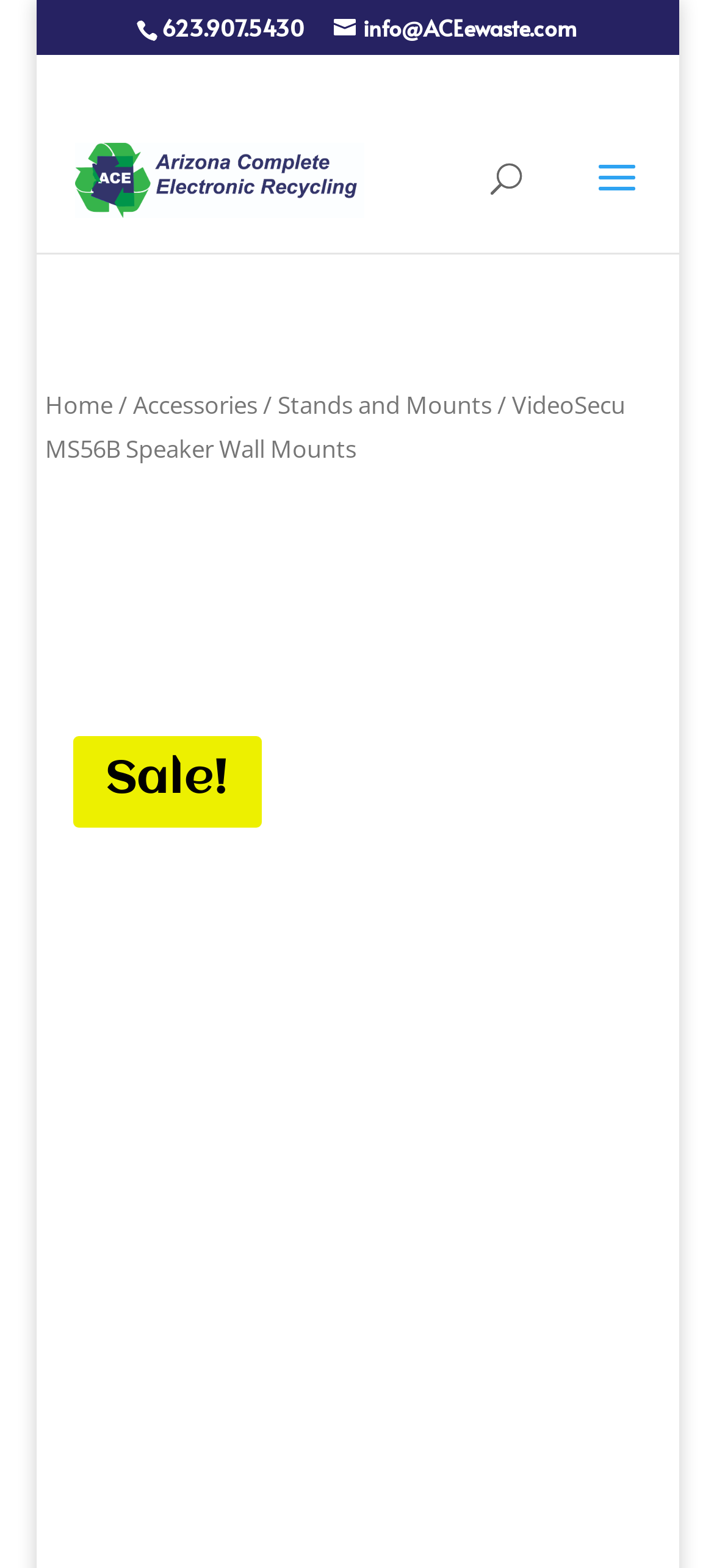What is the phone number on the top?
Using the information from the image, give a concise answer in one word or a short phrase.

623.907.5430